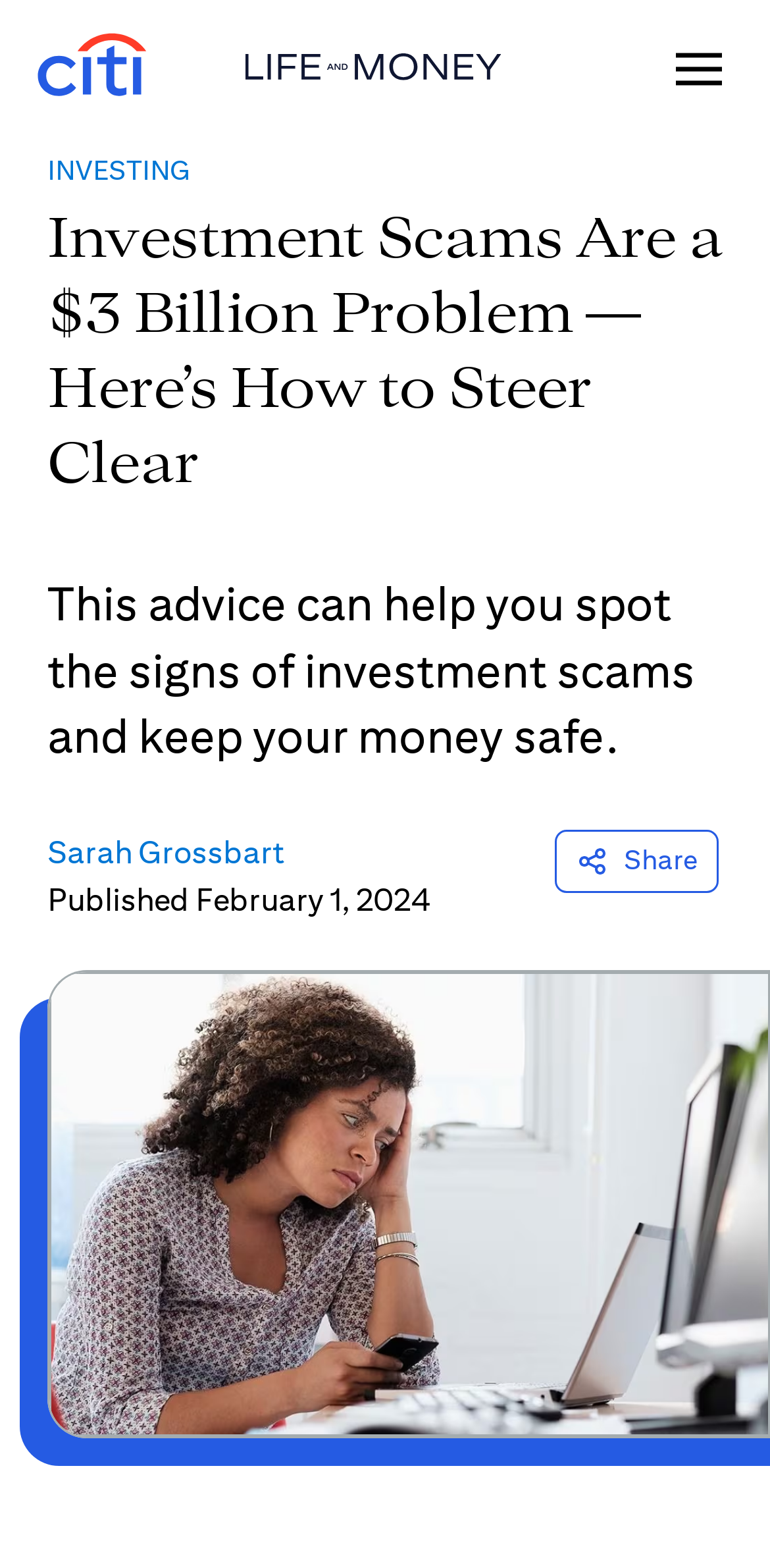Bounding box coordinates are specified in the format (top-left x, top-left y, bottom-right x, bottom-right y). All values are floating point numbers bounded between 0 and 1. Please provide the bounding box coordinate of the region this sentence describes: aria-label="Life and Money logo"

[0.317, 0.036, 0.65, 0.055]